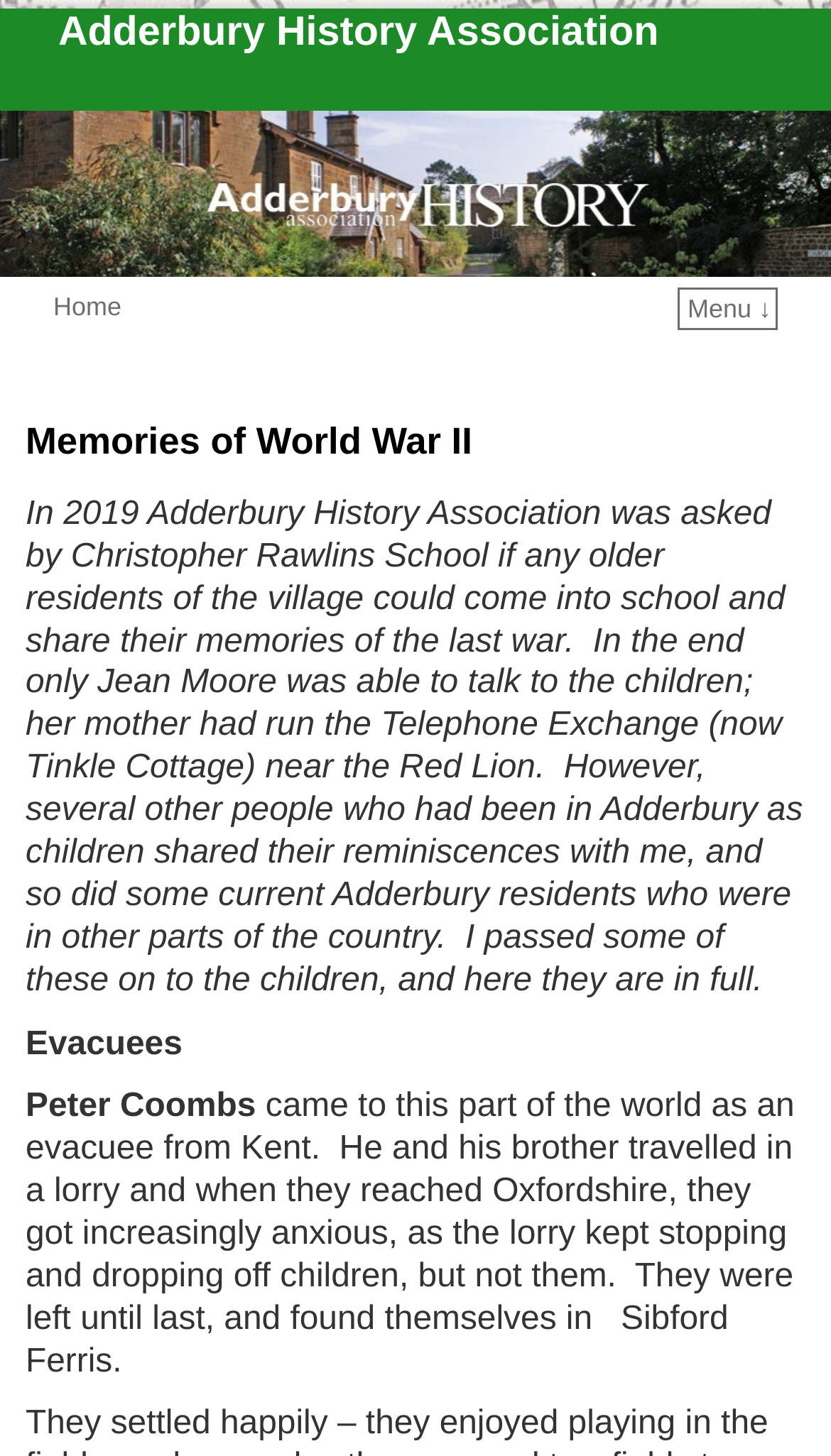What is the name of the village where Peter Coombs ended up?
Look at the image and provide a short answer using one word or a phrase.

Sibford Ferris